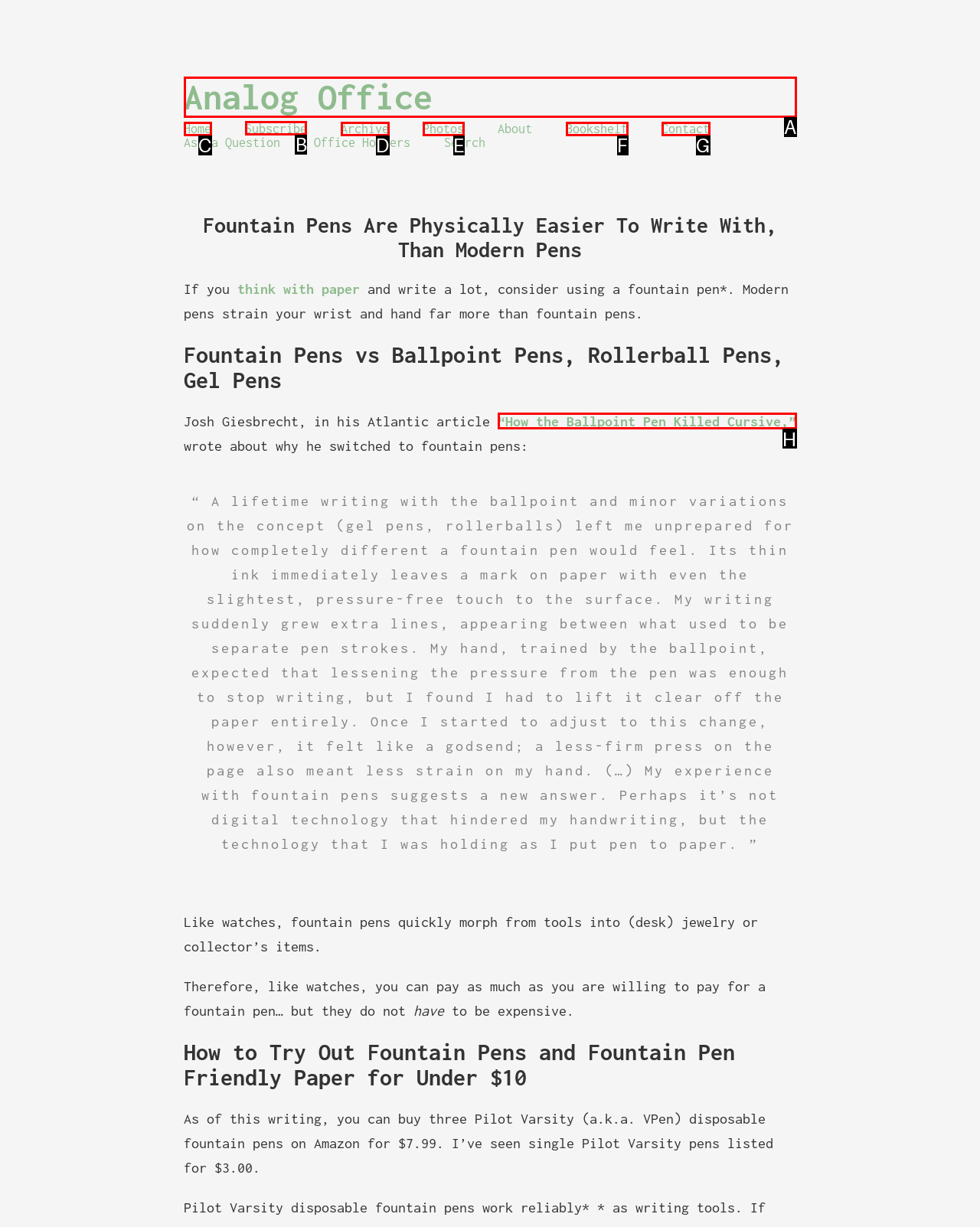Identify the letter of the UI element I need to click to carry out the following instruction: Click on the 'Subscribe' link

B